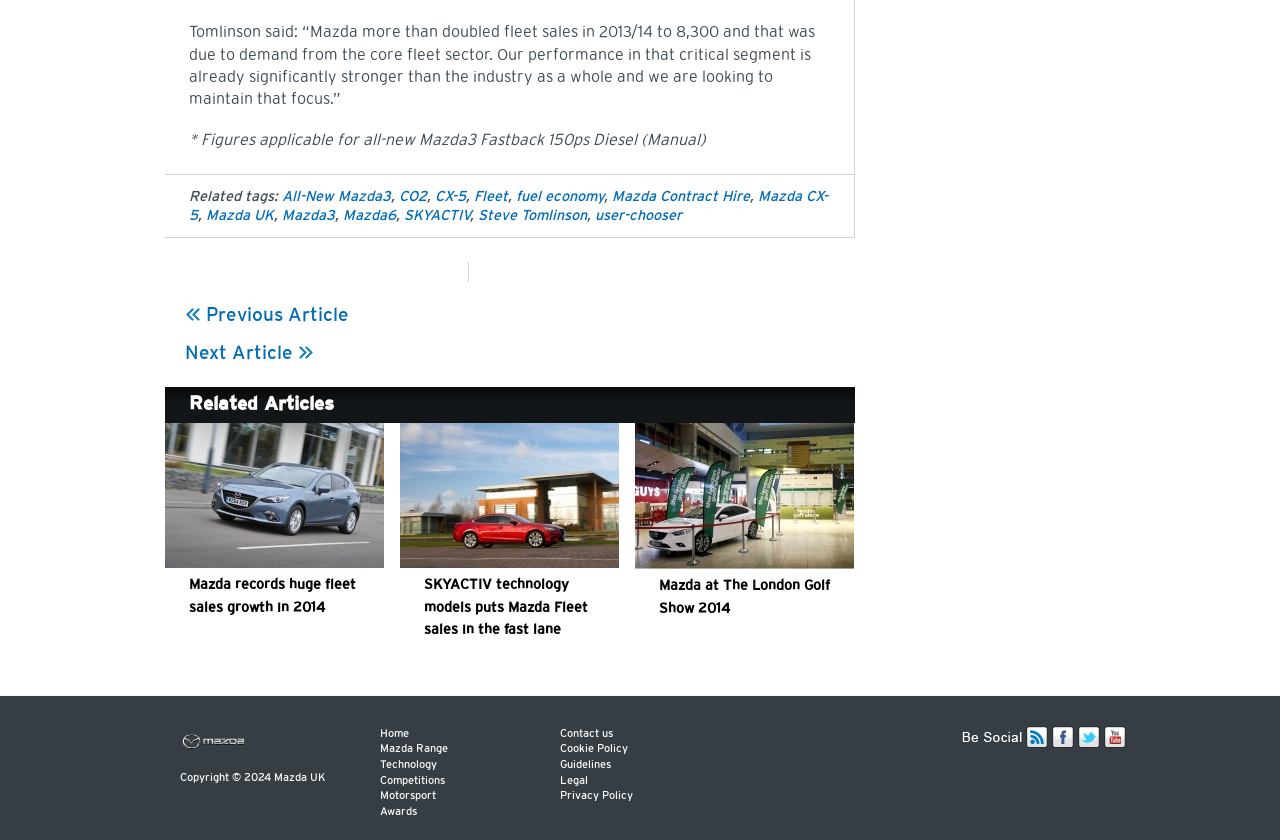Locate the bounding box coordinates of the element that needs to be clicked to carry out the instruction: "Follow Mazda UK on Facebook". The coordinates should be given as four float numbers ranging from 0 to 1, i.e., [left, top, right, bottom].

[0.822, 0.879, 0.842, 0.892]